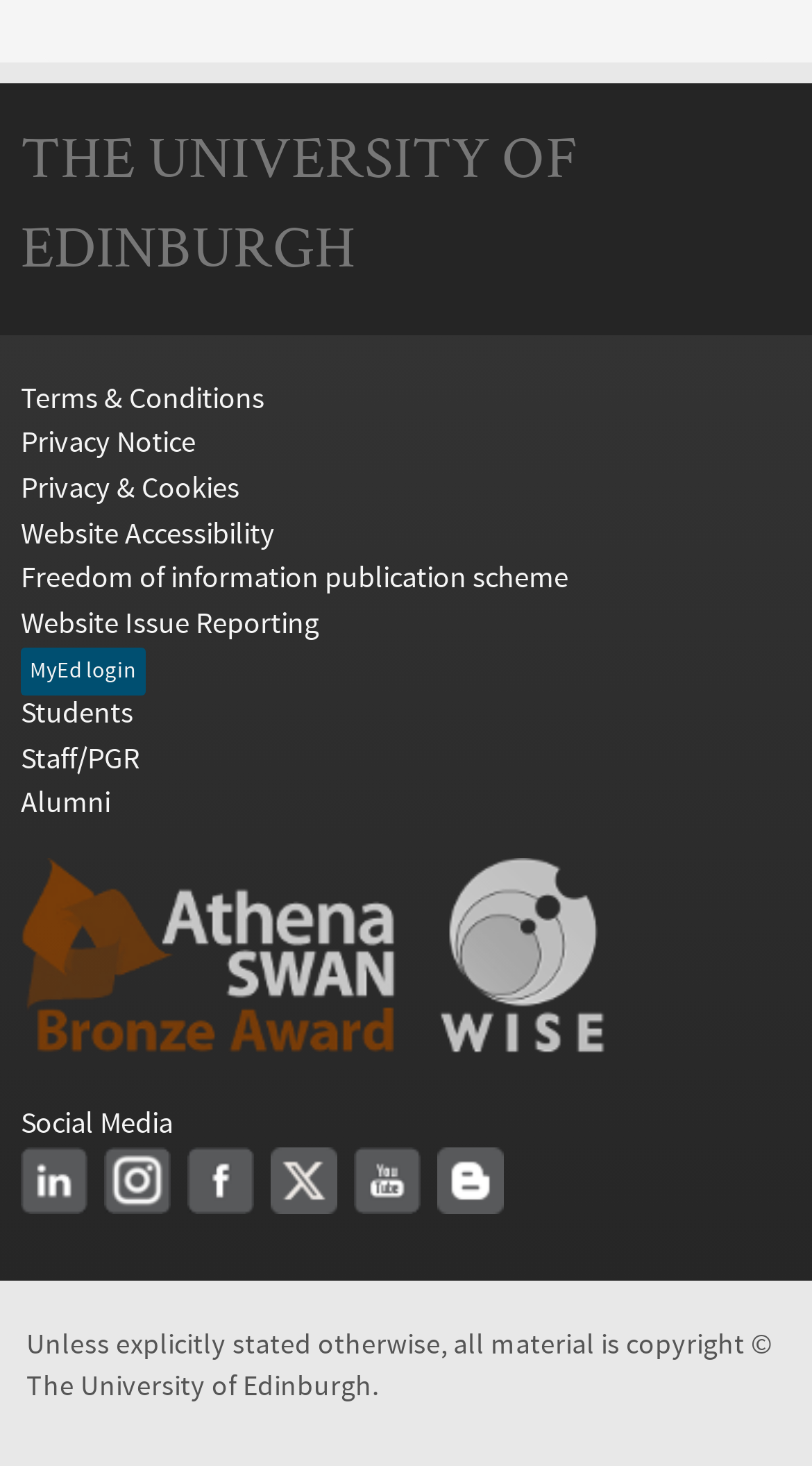Specify the bounding box coordinates of the element's area that should be clicked to execute the given instruction: "Login to MyEd". The coordinates should be four float numbers between 0 and 1, i.e., [left, top, right, bottom].

[0.026, 0.442, 0.179, 0.474]